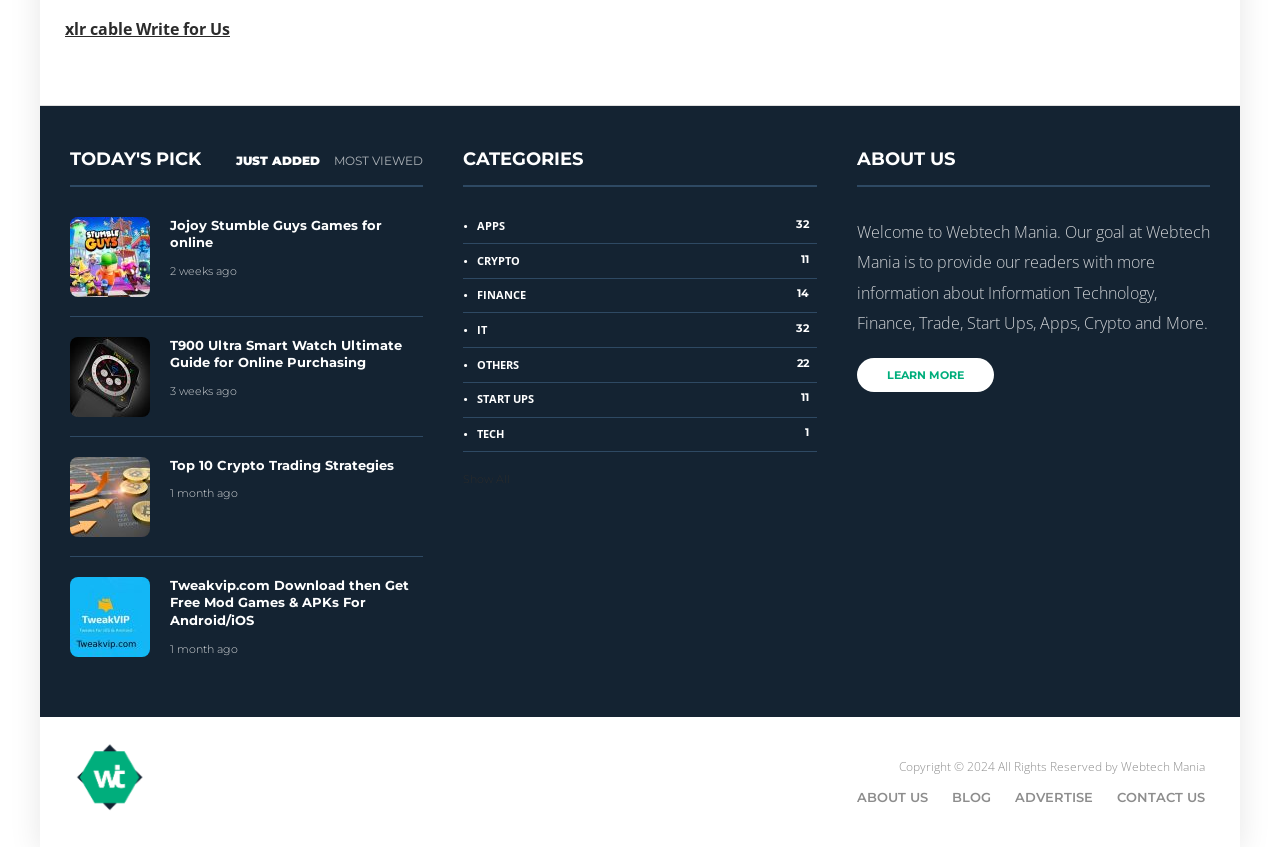Locate the bounding box of the UI element described in the following text: "Top 10 Crypto Trading Strategies".

[0.133, 0.539, 0.331, 0.56]